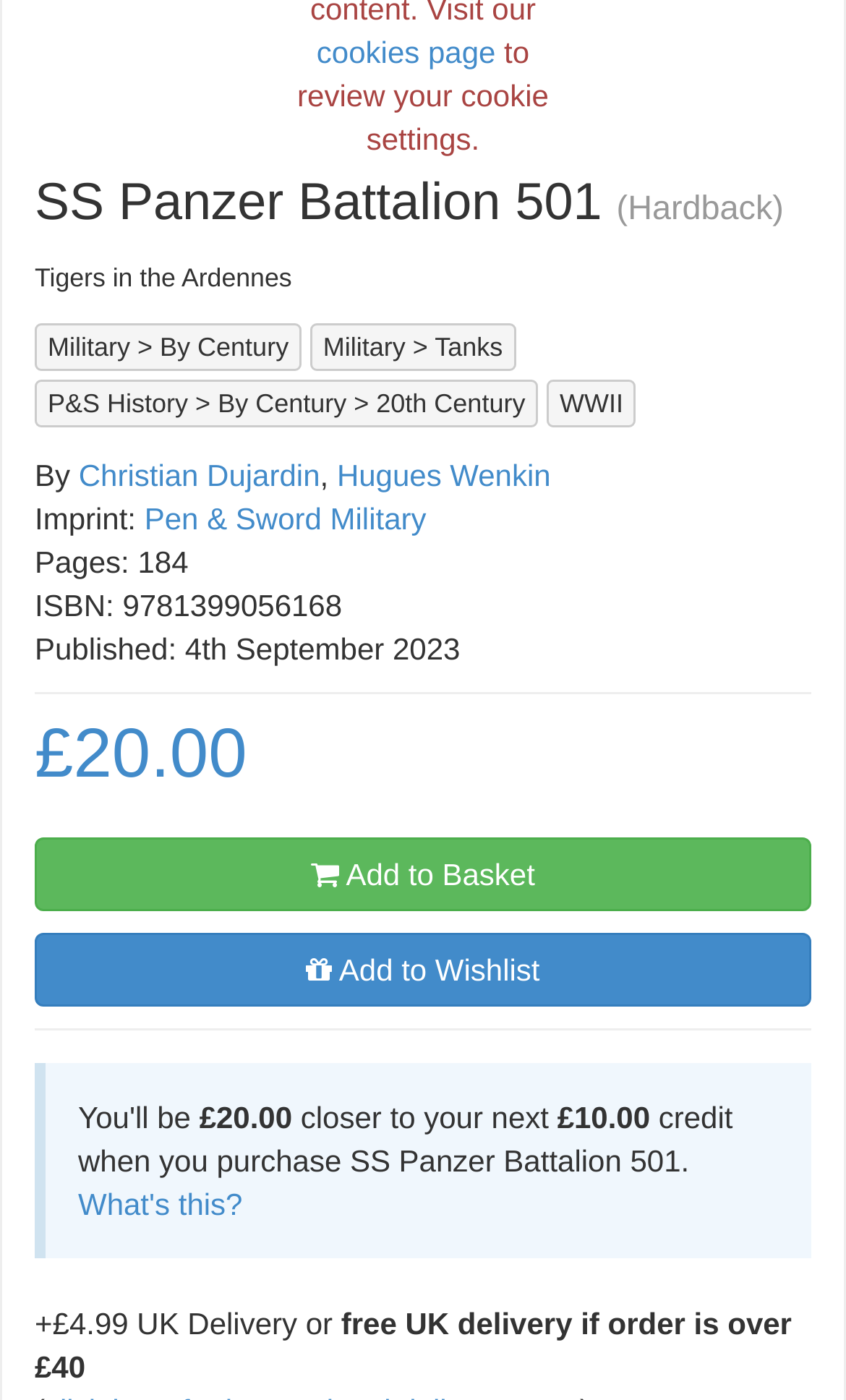Please identify the bounding box coordinates of the area that needs to be clicked to fulfill the following instruction: "Click on 'Military'."

[0.056, 0.238, 0.154, 0.26]